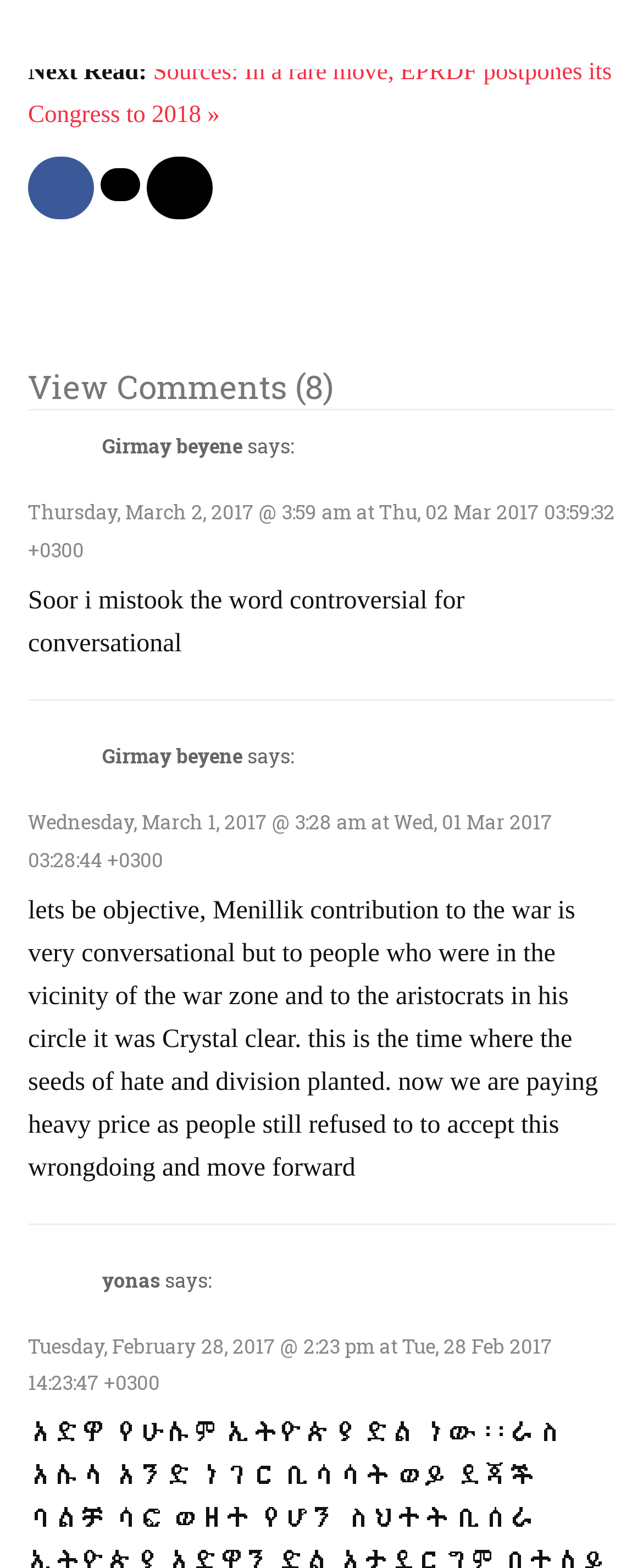Answer the question using only one word or a concise phrase: What is the name of the person who made the third comment?

yonas